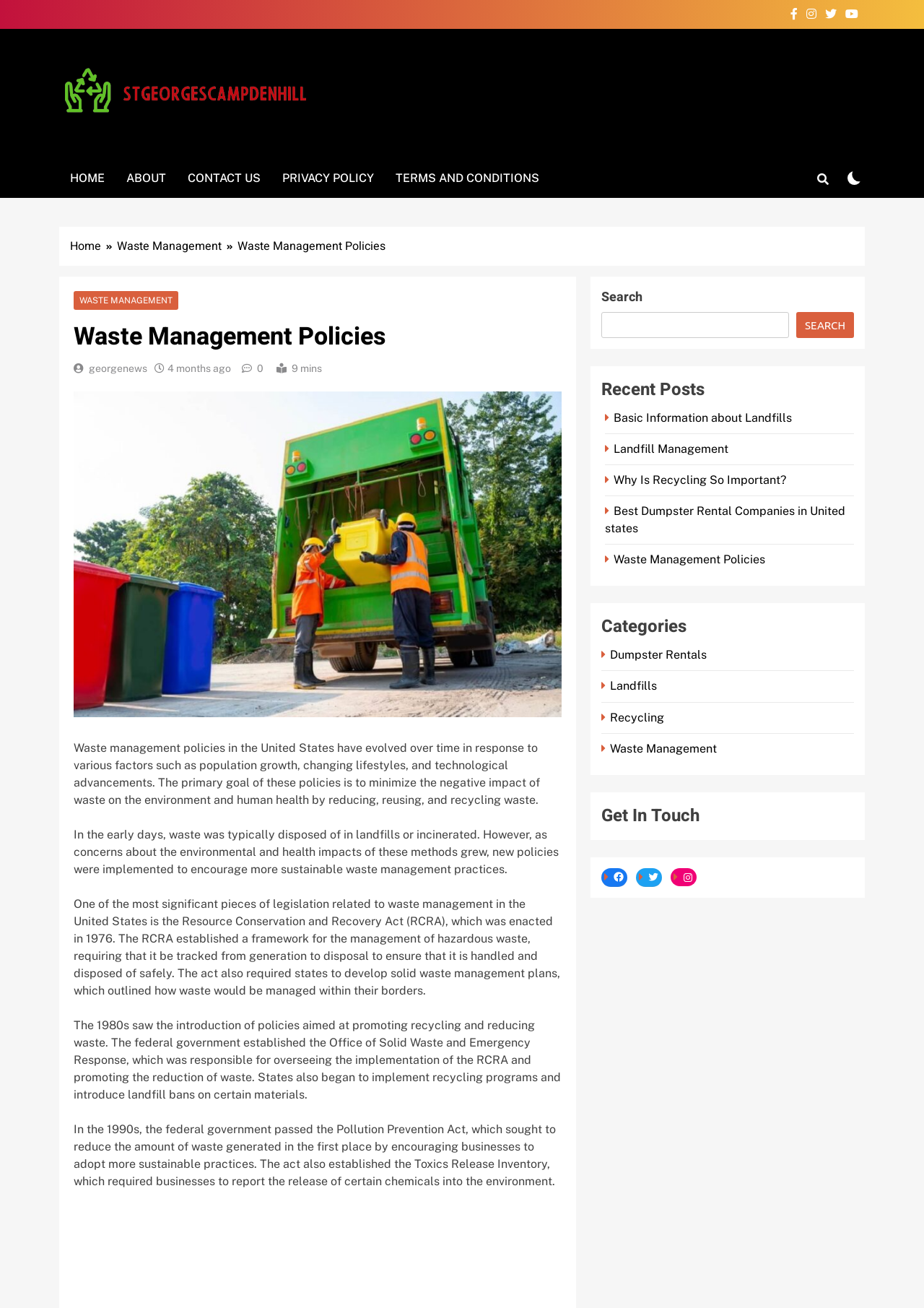How many links are there in the 'Recent Posts' section?
Look at the image and construct a detailed response to the question.

In the 'Recent Posts' section, there are five links: 'Basic Information about Landfills', 'Landfill Management', 'Why Is Recycling So Important?', 'Best Dumpster Rental Companies in United states', and 'Waste Management Policies'.